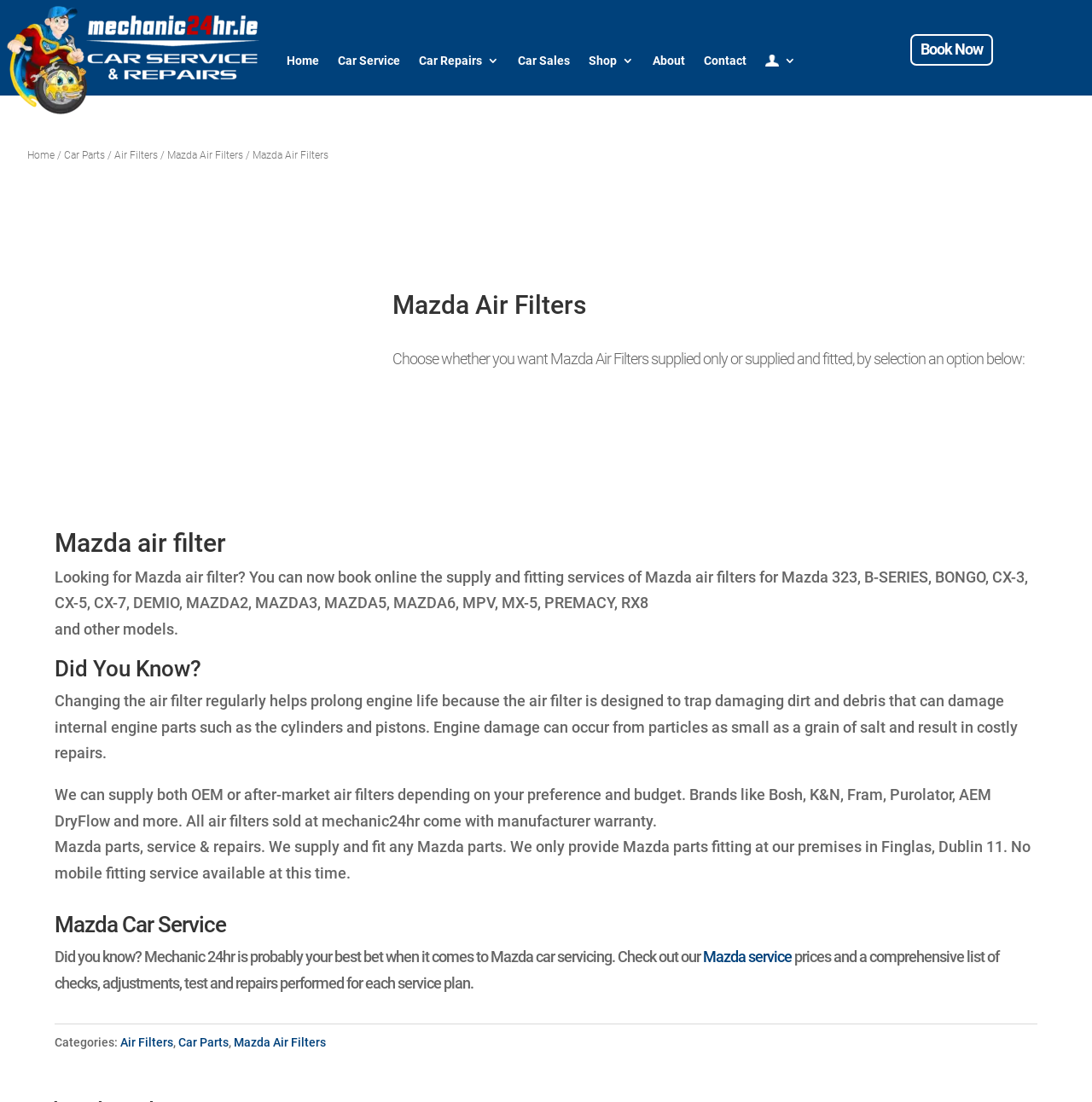Please determine the bounding box coordinates of the element to click on in order to accomplish the following task: "Browse 'Shop' section". Ensure the coordinates are four float numbers ranging from 0 to 1, i.e., [left, top, right, bottom].

[0.539, 0.004, 0.581, 0.106]